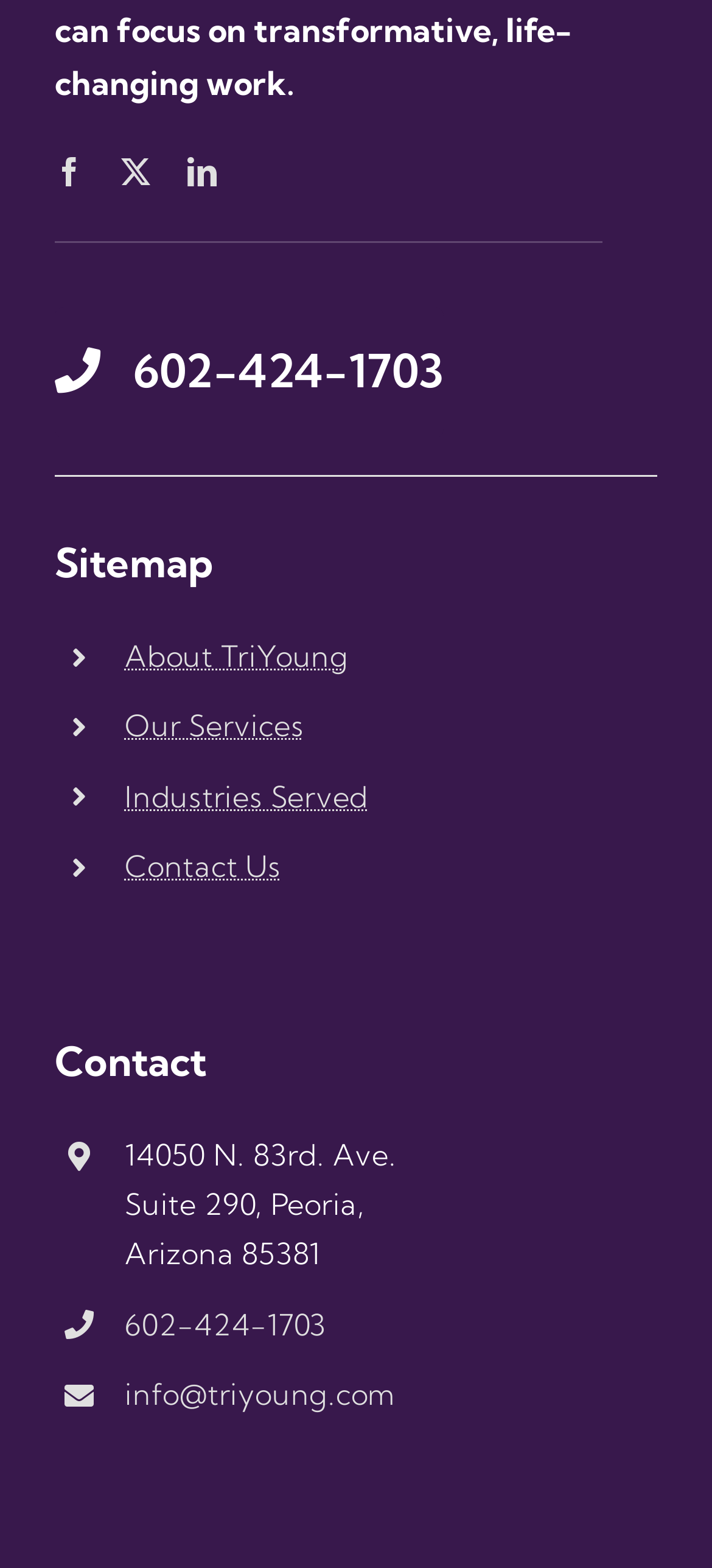How many social media links are at the top of the page?
Using the visual information, reply with a single word or short phrase.

3